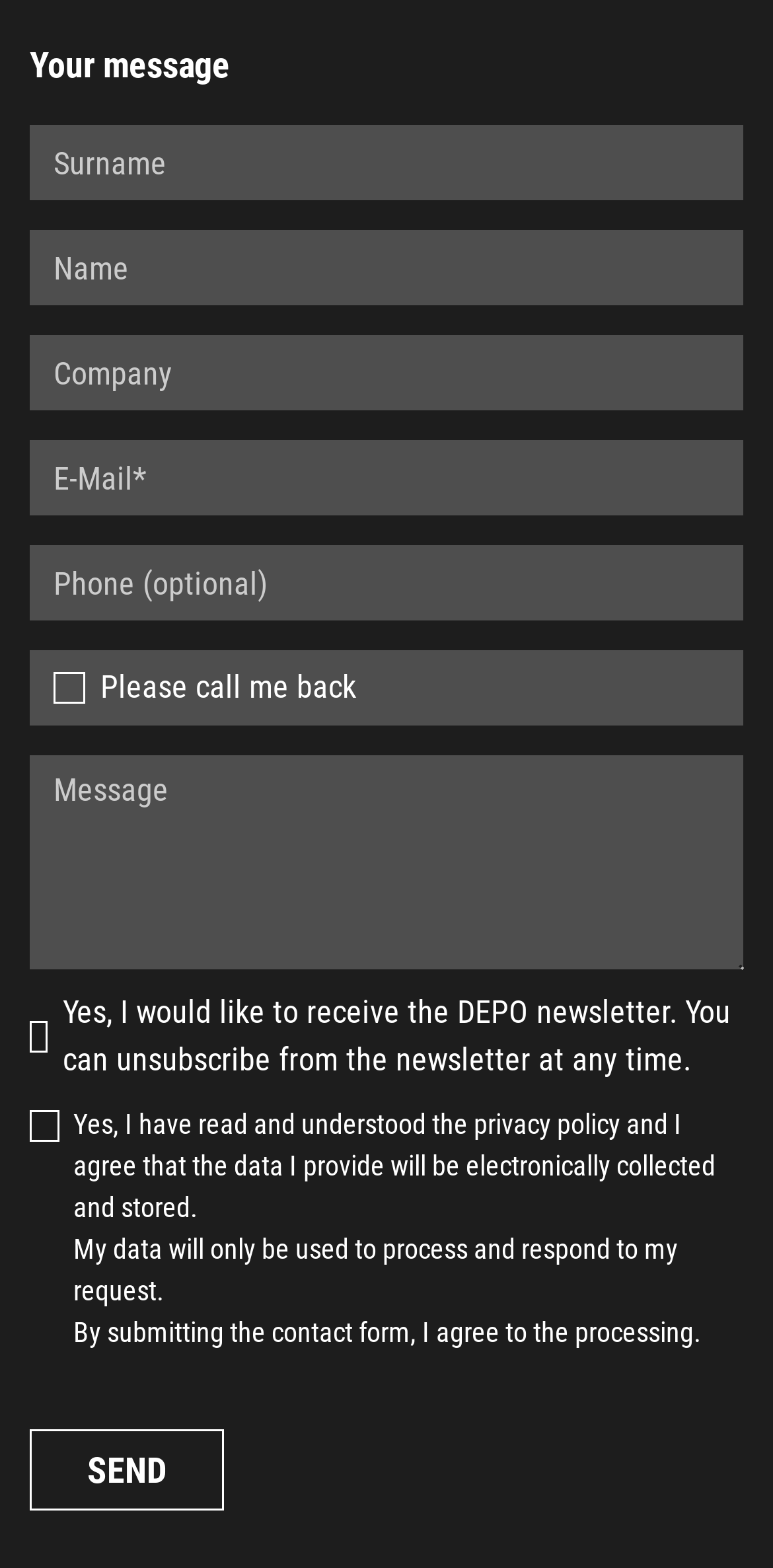Please give a succinct answer to the question in one word or phrase:
What is the function of the button at the bottom?

To send the message